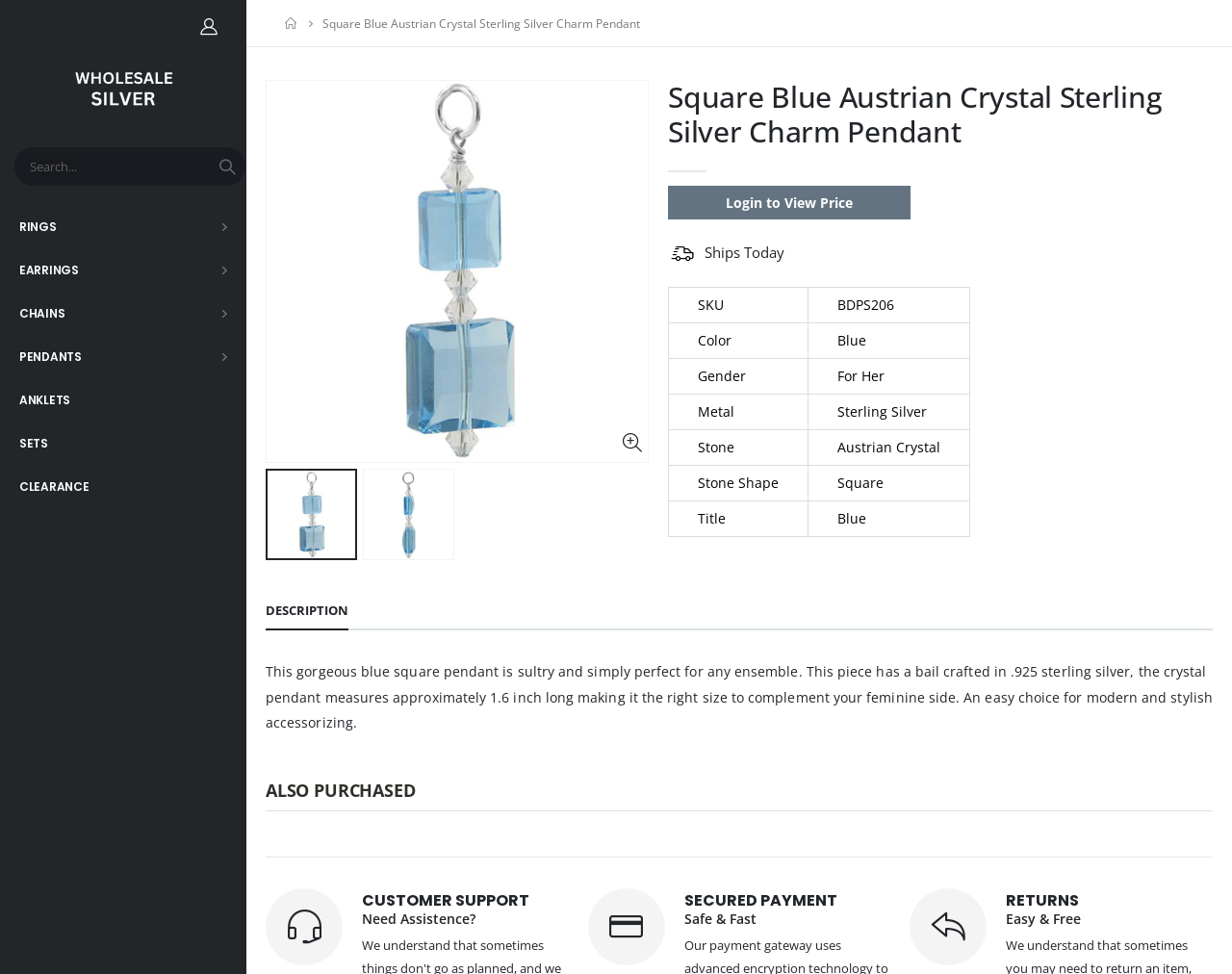What is the style of the pendant?
Based on the image, give a concise answer in the form of a single word or short phrase.

Modern and stylish